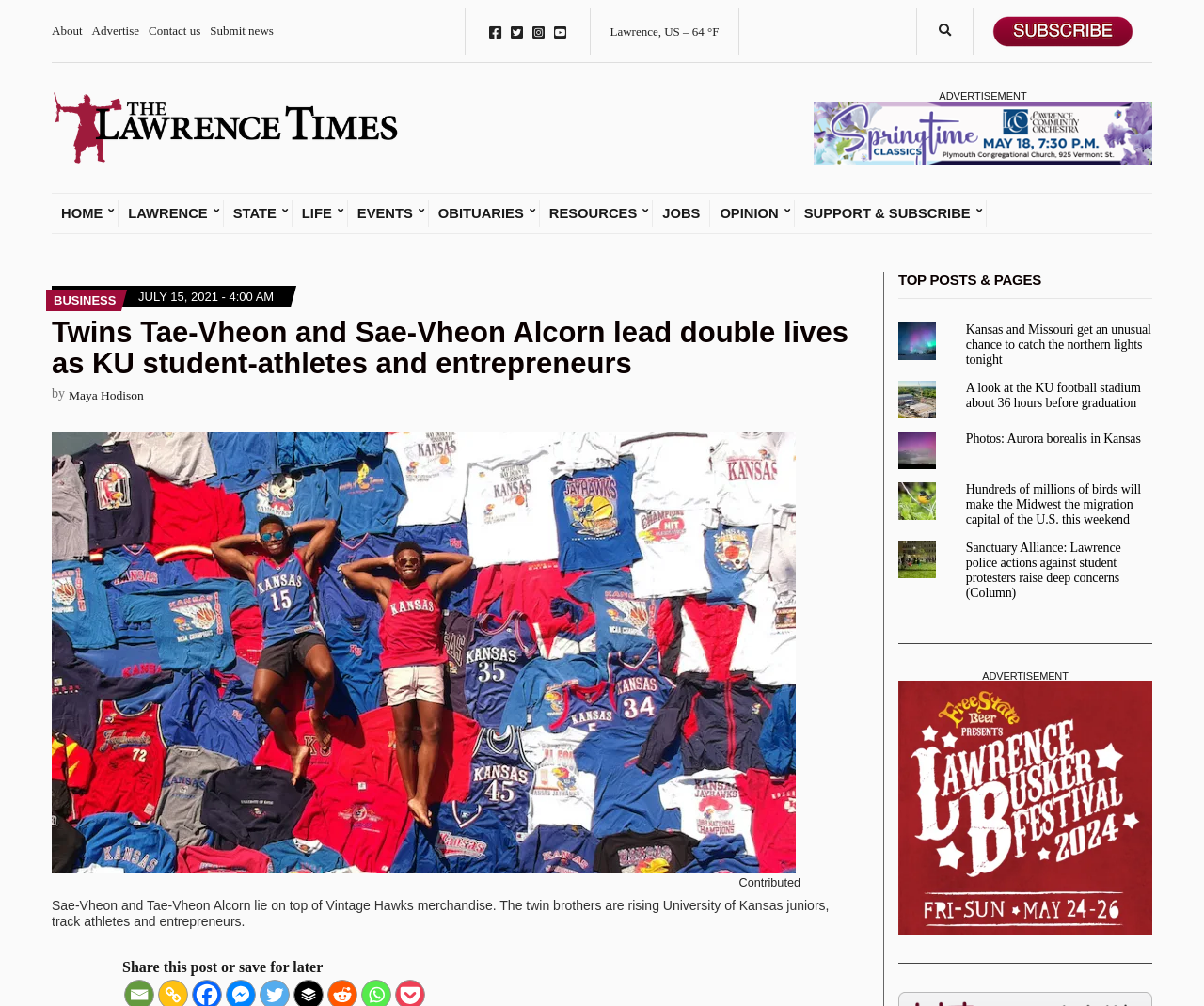Determine the bounding box coordinates of the clickable region to follow the instruction: "Visit the 'HOME' section".

[0.043, 0.199, 0.099, 0.225]